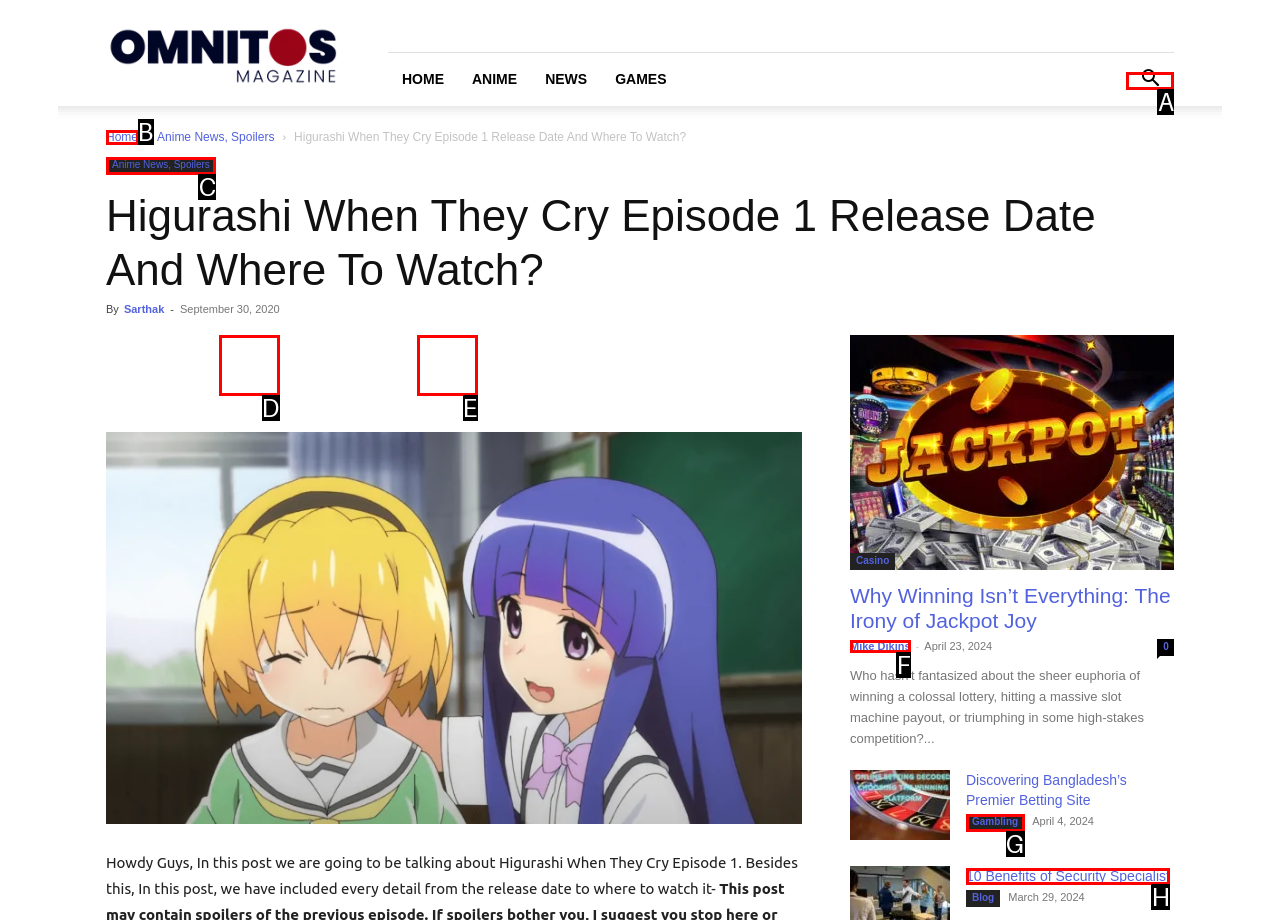Decide which HTML element to click to complete the task: Search for something Provide the letter of the appropriate option.

A